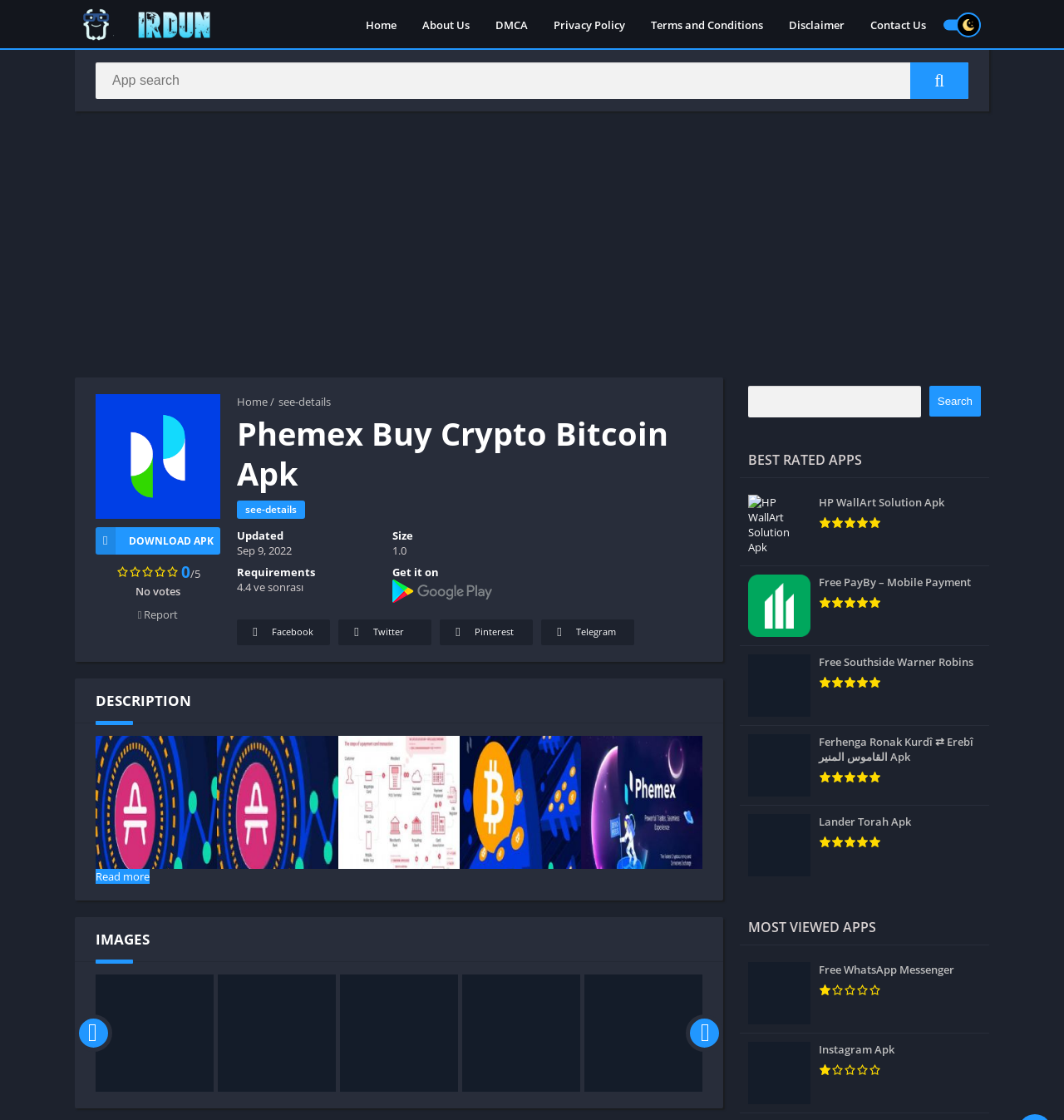Find the bounding box coordinates of the element I should click to carry out the following instruction: "Download Phemex Buy Crypto Bitcoin Apk".

[0.09, 0.471, 0.207, 0.495]